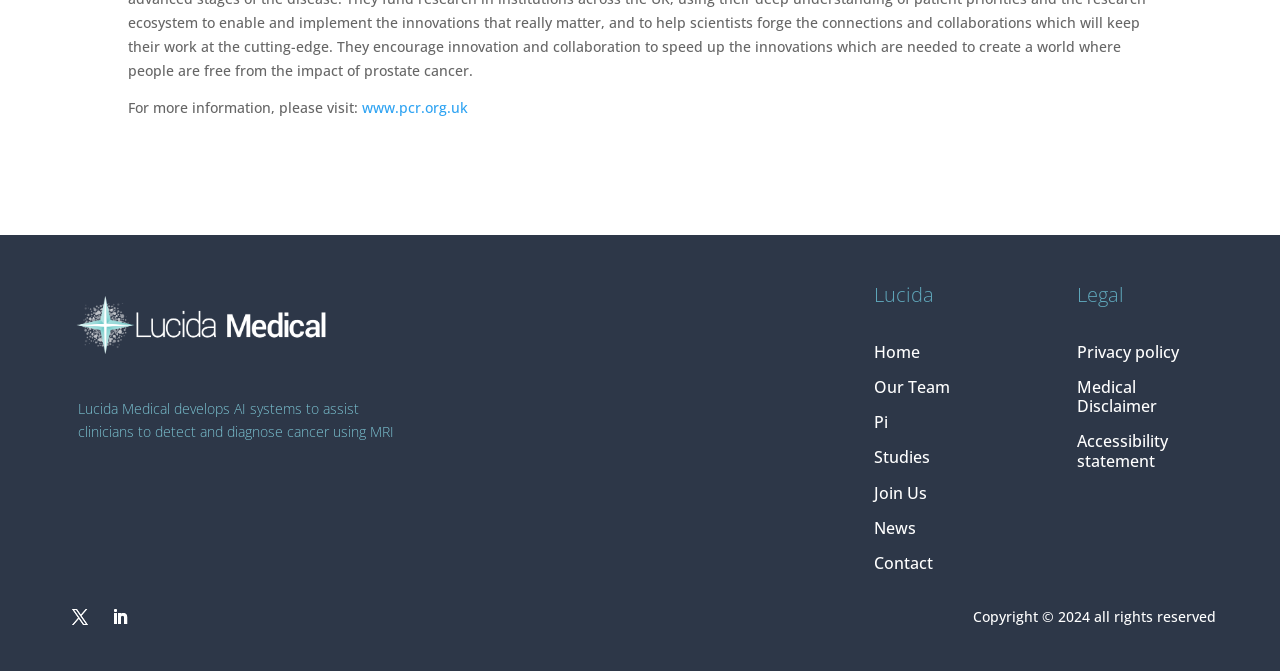Identify the bounding box coordinates of the area you need to click to perform the following instruction: "go to Home page".

[0.683, 0.511, 0.775, 0.551]